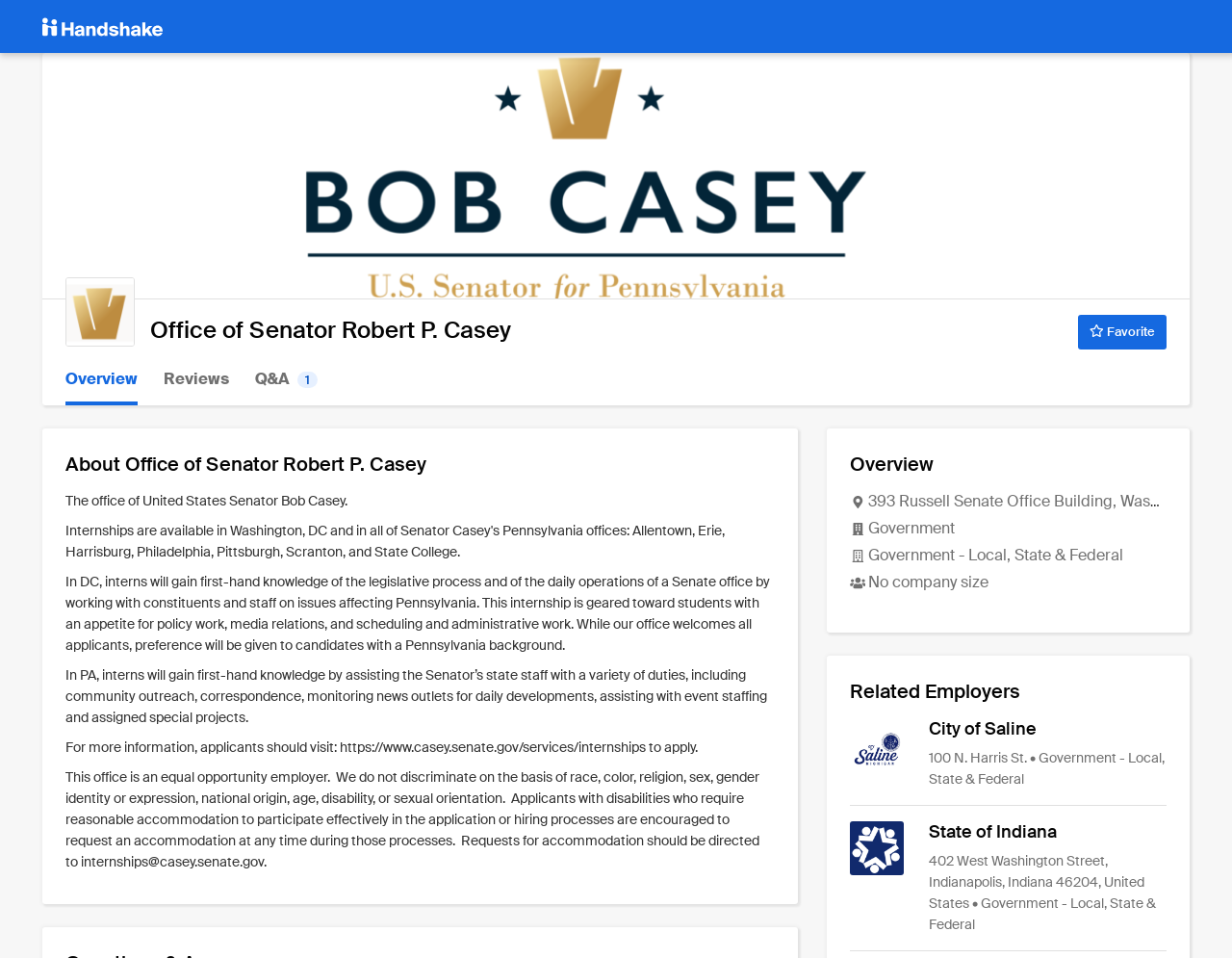Locate the bounding box coordinates of the segment that needs to be clicked to meet this instruction: "Explore the overview of Office of Senator Robert P. Casey".

[0.053, 0.289, 0.109, 0.361]